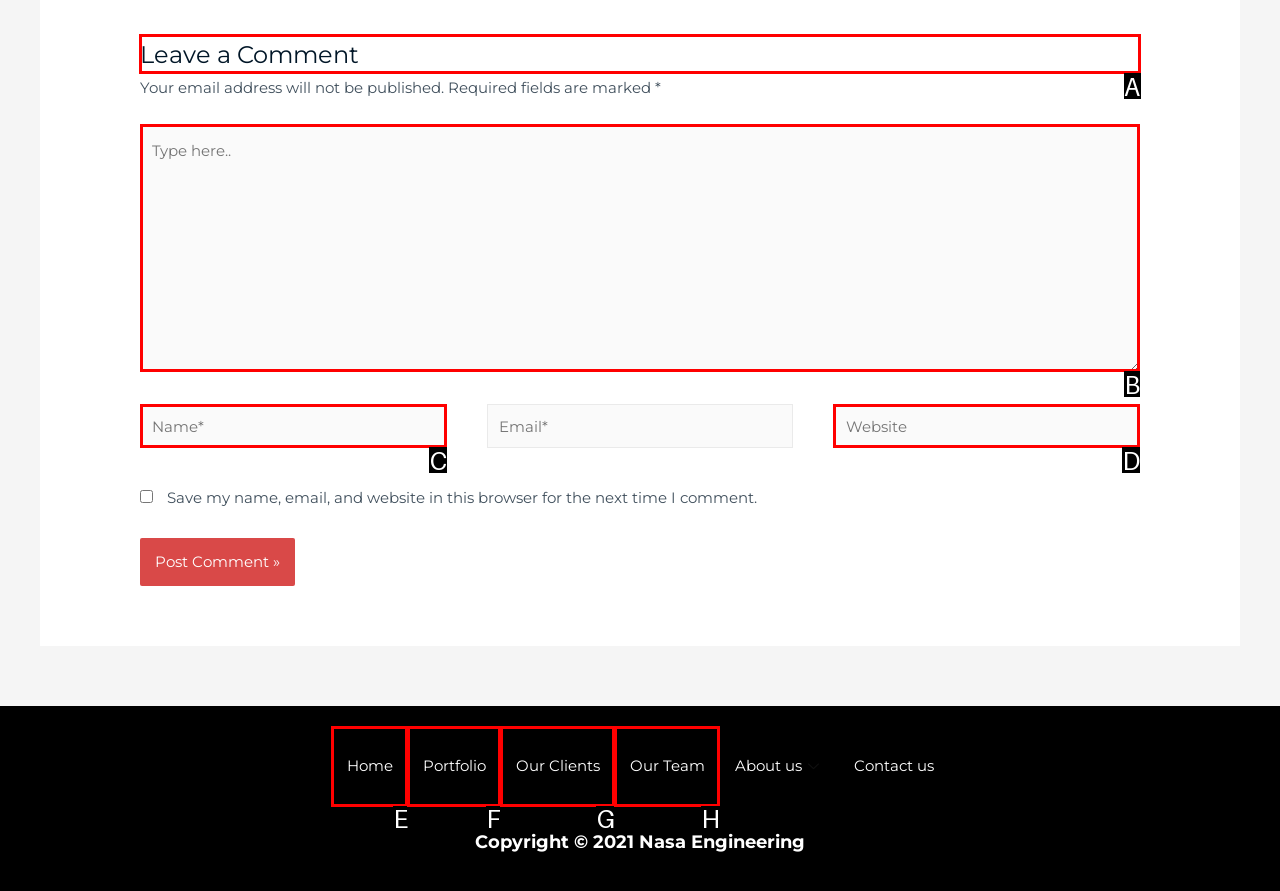Select the appropriate bounding box to fulfill the task: Leave a comment Respond with the corresponding letter from the choices provided.

A